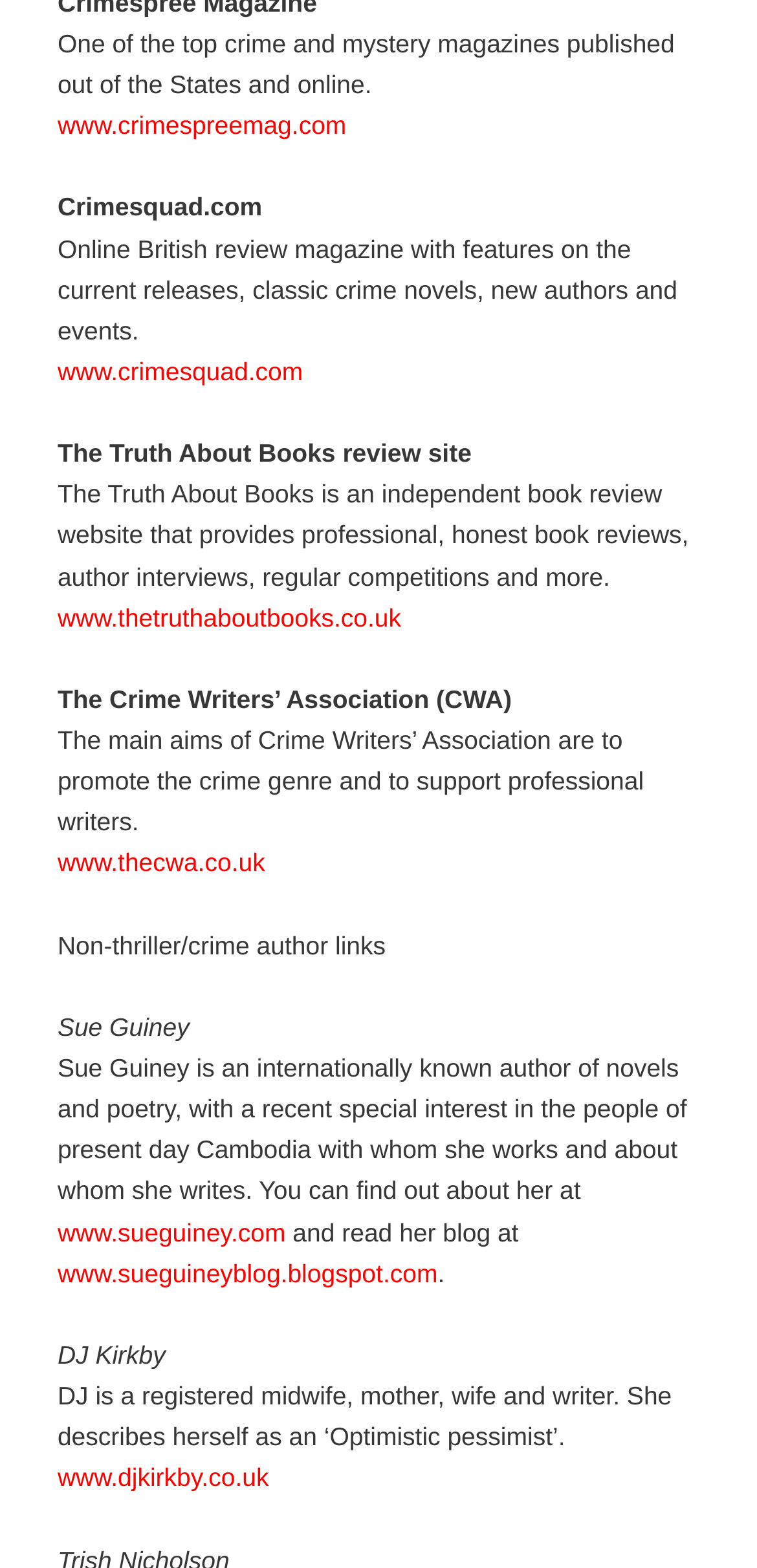What is Sue Guiney's recent special interest?
Please describe in detail the information shown in the image to answer the question.

I found the answer by reading the text description next to the link 'www.sueguiney.com', which says 'Sue Guiney is an internationally known author of novels and poetry, with a recent special interest in the people of present day Cambodia with whom she works and about whom she writes.'